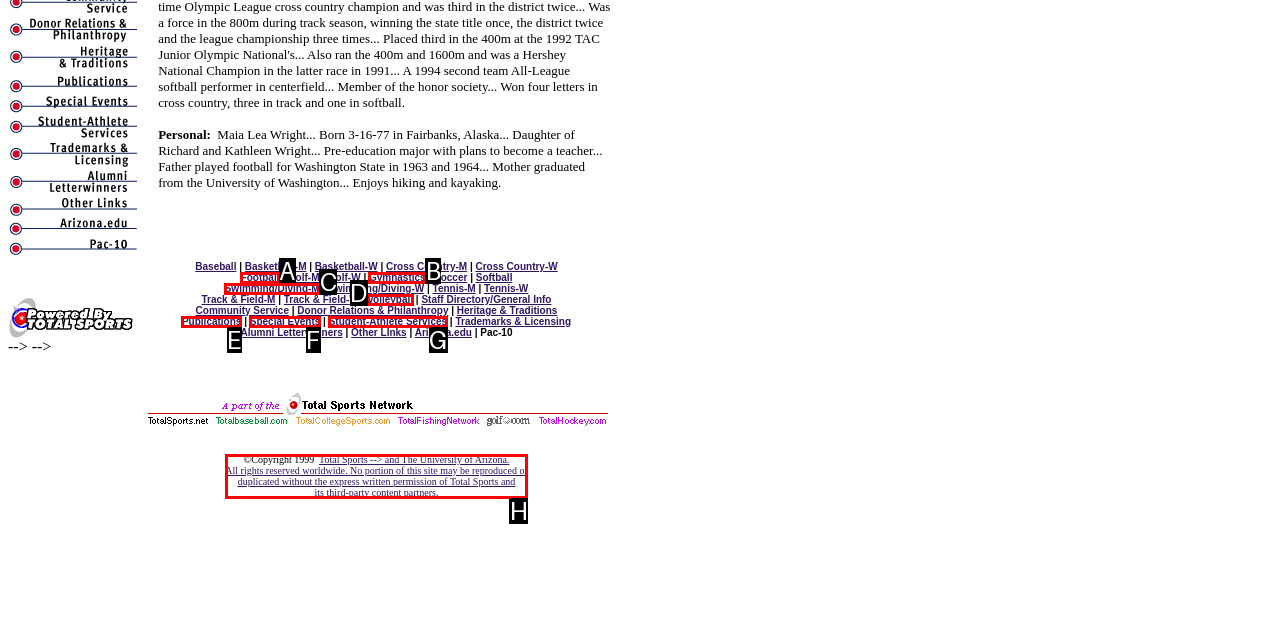Using the given description: Football, identify the HTML element that corresponds best. Answer with the letter of the correct option from the available choices.

A